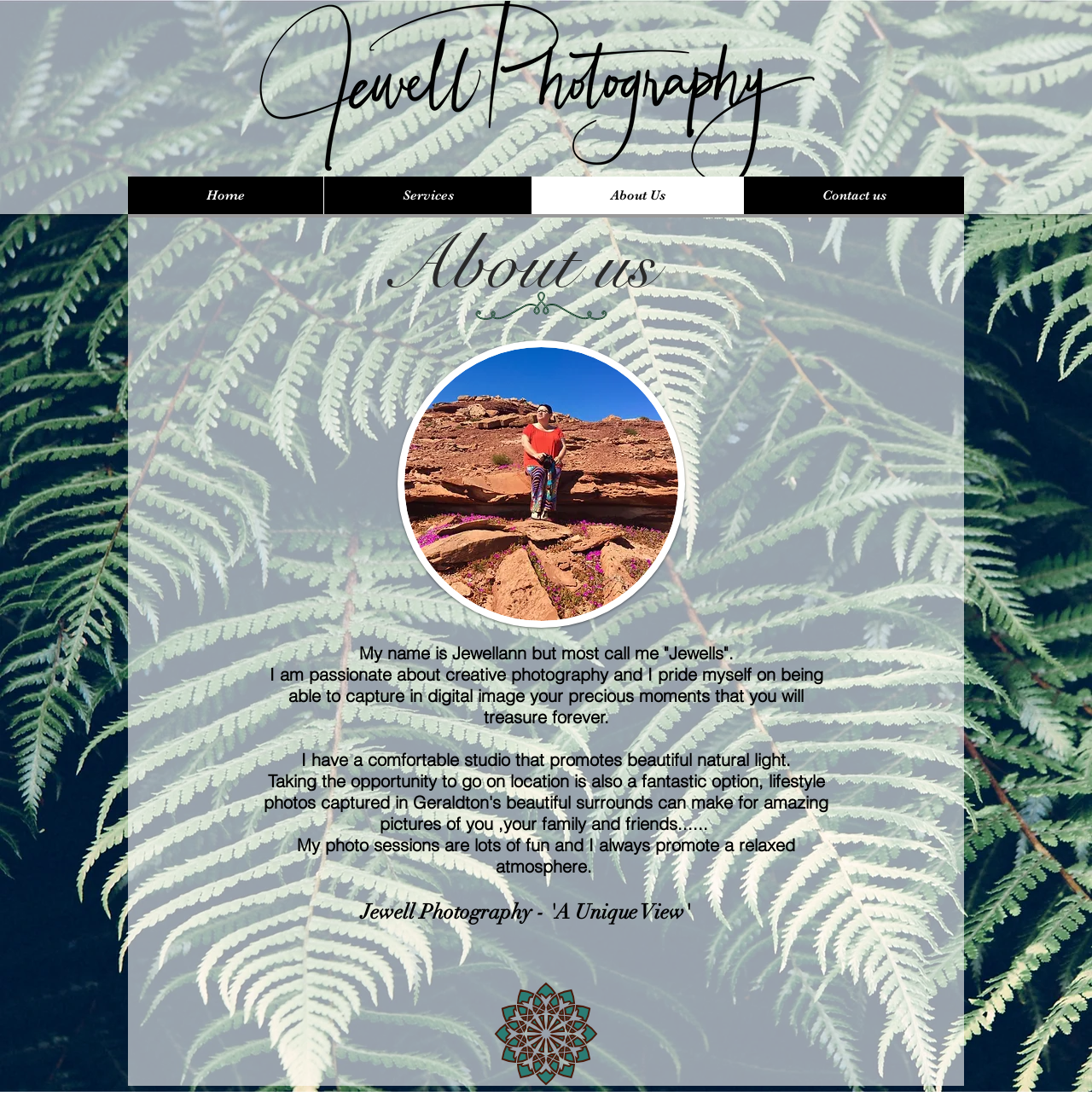Look at the image and answer the question in detail:
What is the atmosphere of the photo sessions?

Based on the text 'My photo sessions are lots of fun and I always promote a relaxed atmosphere.' on the webpage, we can infer that the atmosphere of the photo sessions is relaxed.